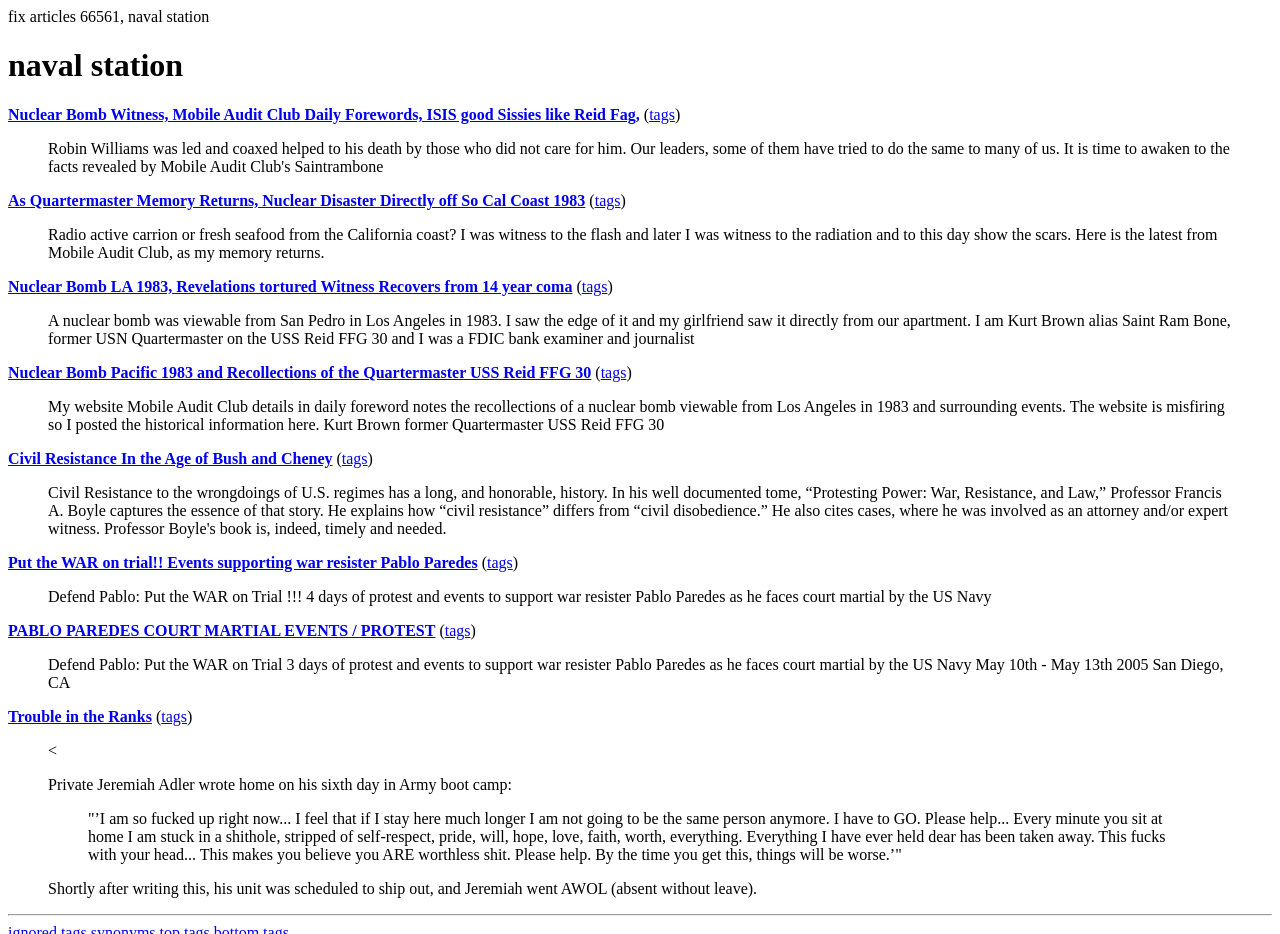Please identify the bounding box coordinates of the area that needs to be clicked to fulfill the following instruction: "Visit the webpage about 'Civil Resistance In the Age of Bush and Cheney'."

[0.006, 0.482, 0.26, 0.5]